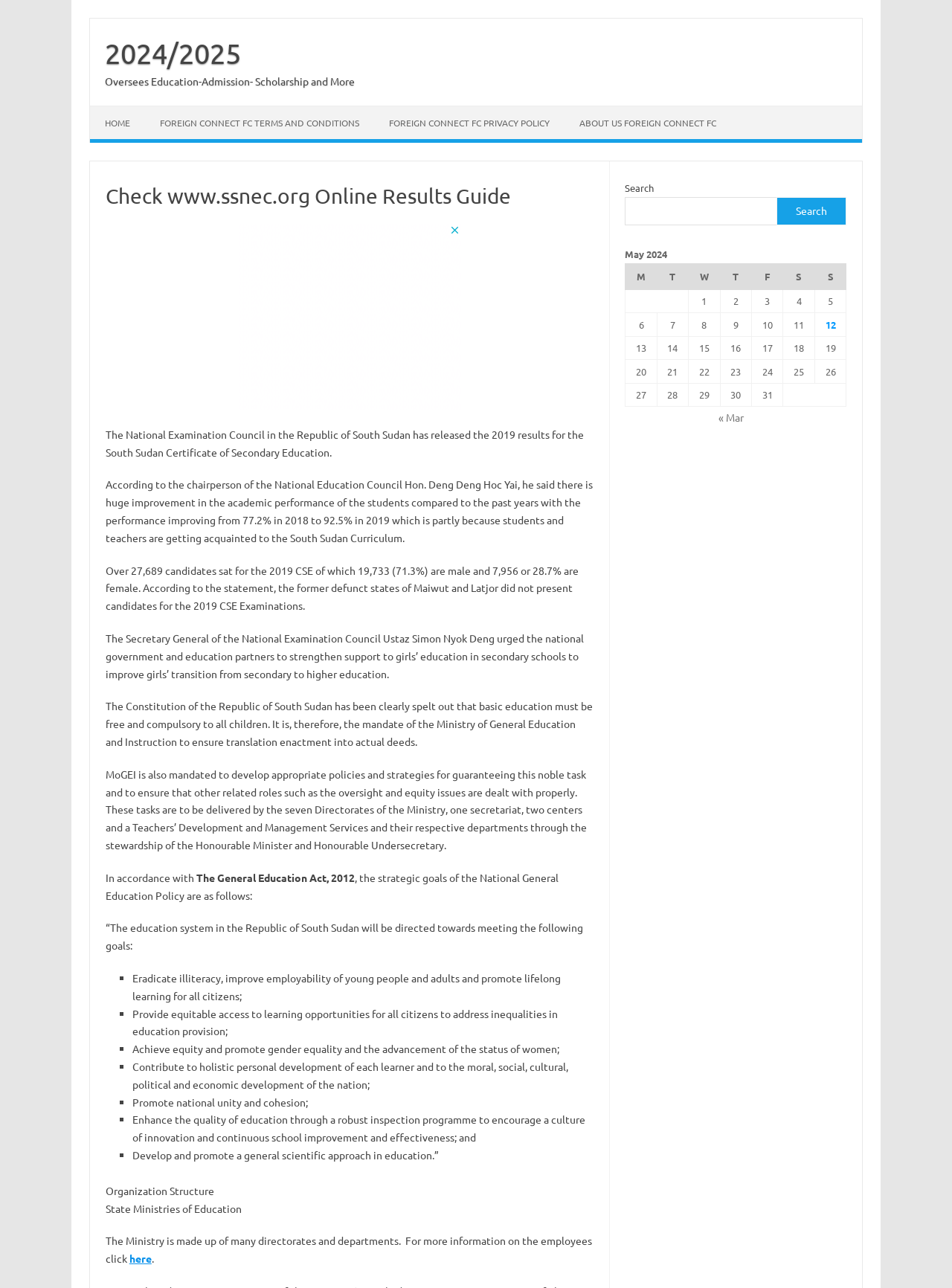Provide an in-depth caption for the contents of the webpage.

The webpage is about the National Examination Council in the Republic of South Sudan, specifically discussing the 2019 results for the South Sudan Certificate of Secondary Education. At the top, there is a link to "Skip to content" and a heading that reads "Check www.ssnec.org Online Results Guide - 2024/2025". Below this, there are several links to different sections of the website, including "HOME", "FOREIGN CONNECT FC TERMS AND CONDITIONS", "FOREIGN CONNECT FC PRIVACY POLICY", and "ABOUT US FOREIGN CONNECT FC".

The main content of the page is divided into several sections. The first section discusses the release of the 2019 results, mentioning that there was a significant improvement in the academic performance of students compared to previous years. This section also provides statistics on the number of candidates who sat for the exam, including the breakdown by gender.

The next section outlines the strategic goals of the National General Education Policy, which include eradicating illiteracy, promoting lifelong learning, and achieving equity and gender equality in education. This section is presented in a list format with bullet points.

Further down the page, there is a section on the organization structure of the Ministry of General Education and Instruction, which includes information on the different directorates and departments. There is also a link to more information on the employees of the ministry.

On the right-hand side of the page, there is a search bar and a table with a calendar for May 2024. The table has columns for each day of the week, from Monday to Sunday.

There is also an advertisement iframe on the page, which takes up a significant amount of space.